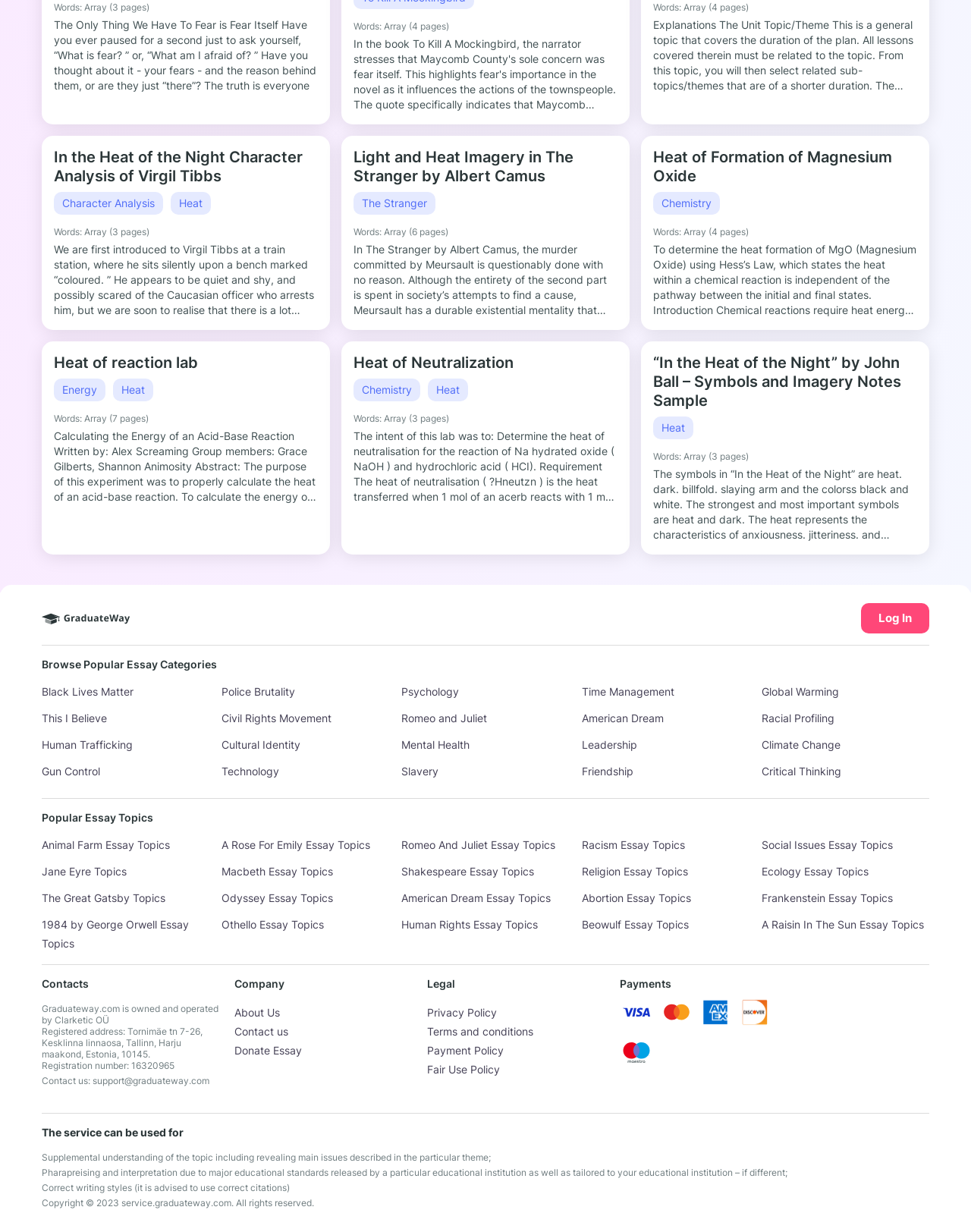Please identify the bounding box coordinates of the element's region that needs to be clicked to fulfill the following instruction: "Explore 'Popular Essay Topics'". The bounding box coordinates should consist of four float numbers between 0 and 1, i.e., [left, top, right, bottom].

[0.043, 0.658, 0.158, 0.669]